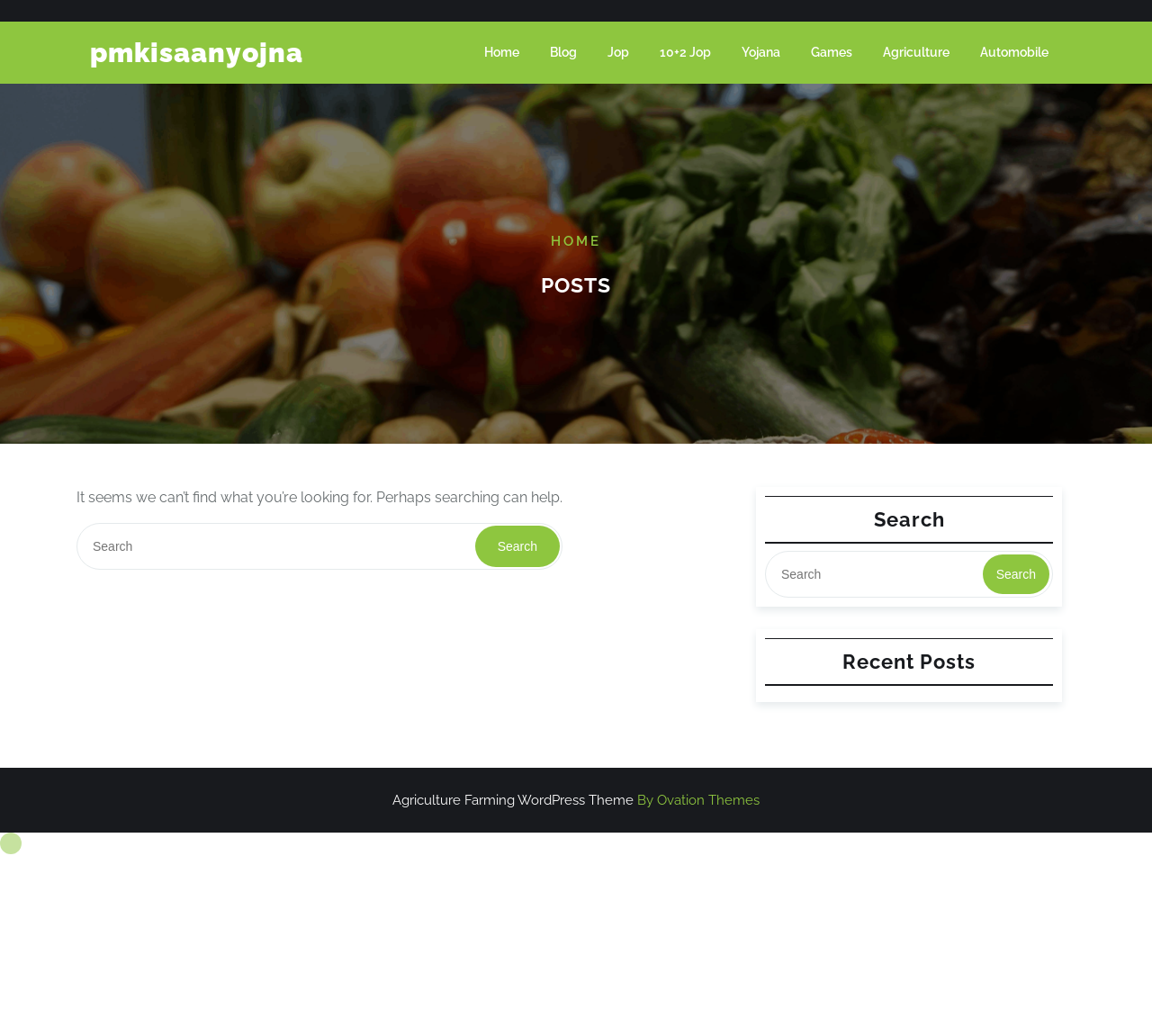Respond to the question below with a single word or phrase: How many links are in the navigation menu?

8